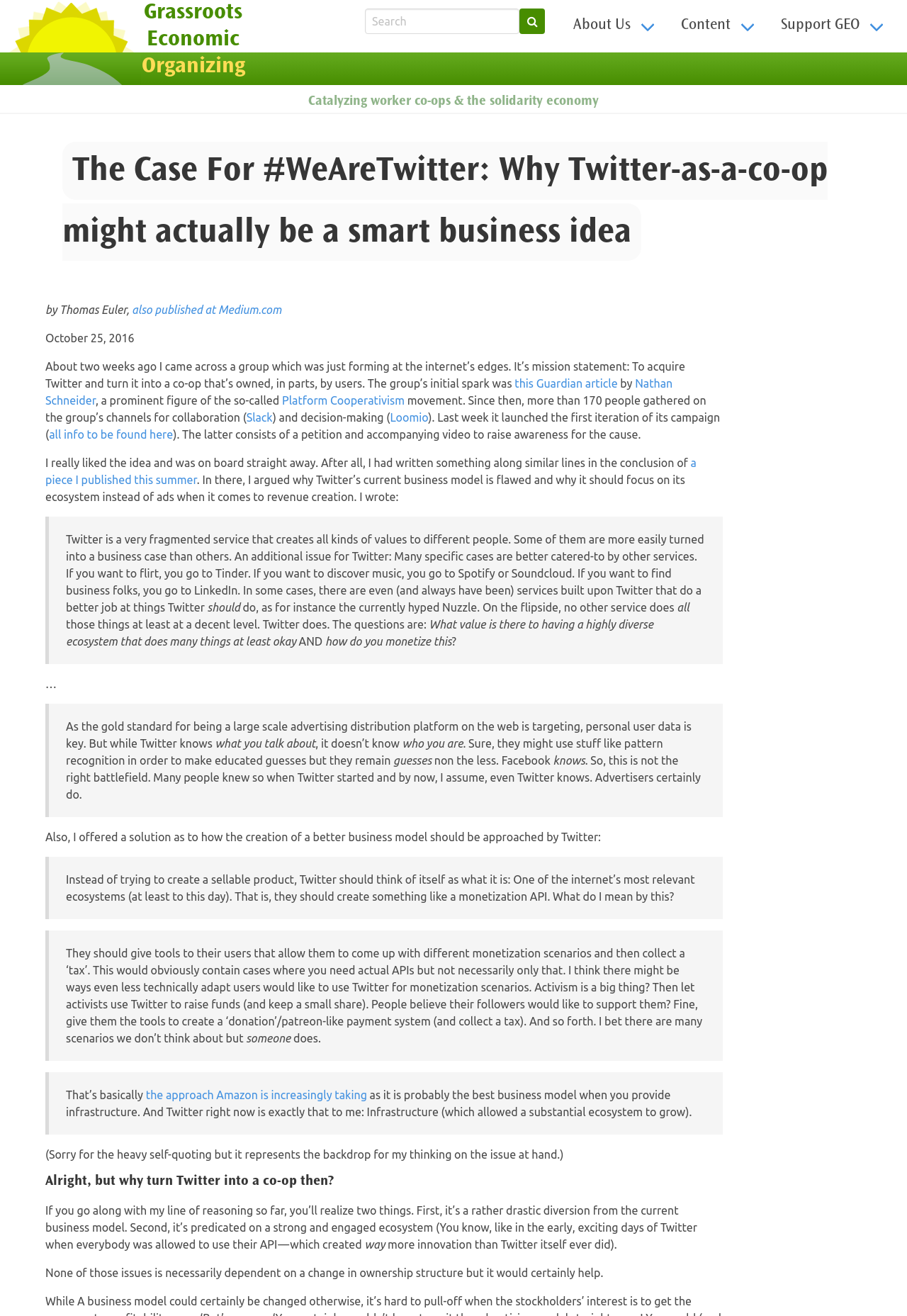What is the topic of the article?
Please provide a detailed answer to the question.

The topic of the article can be inferred from the heading 'The Case For #WeAreTwitter: Why Twitter-as-a-co-op might actually be a smart business idea'. This heading is prominent on the webpage and indicates that the article is discussing the idea of Twitter becoming a cooperative.